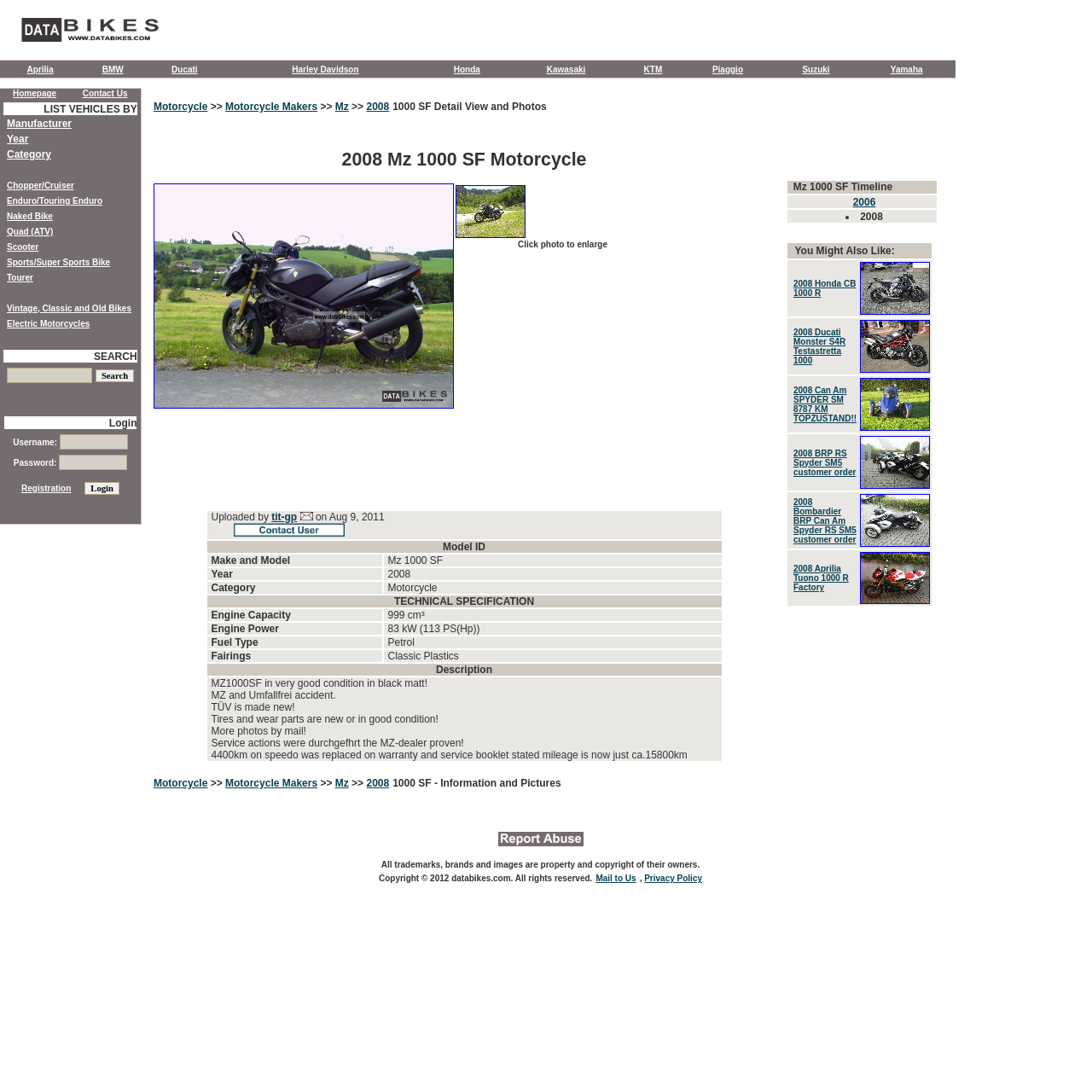Please determine the bounding box coordinates of the element to click in order to execute the following instruction: "visit the Aprilia page". The coordinates should be four float numbers between 0 and 1, specified as [left, top, right, bottom].

[0.025, 0.059, 0.049, 0.068]